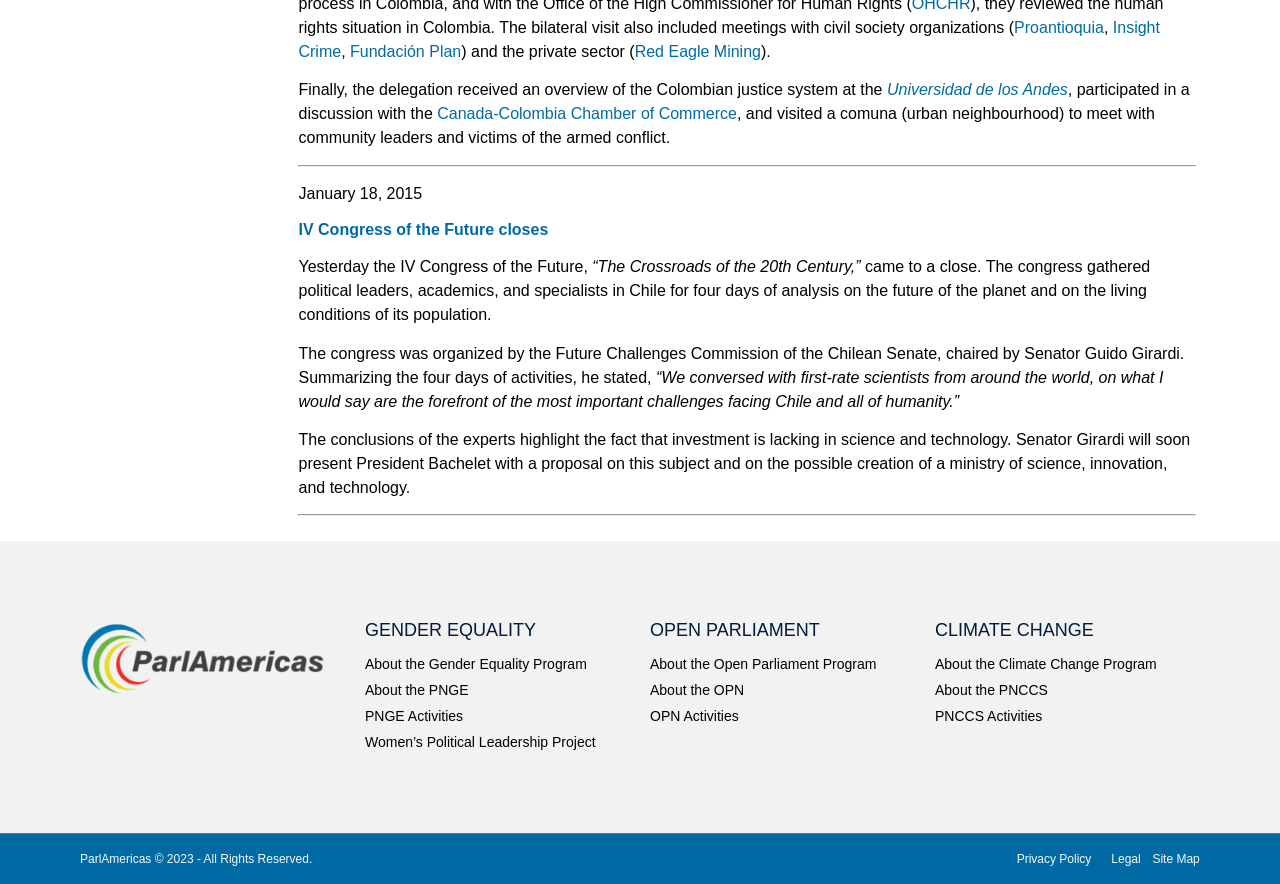Can you find the bounding box coordinates for the UI element given this description: "About the PNGE"? Provide the coordinates as four float numbers between 0 and 1: [left, top, right, bottom].

[0.285, 0.77, 0.492, 0.793]